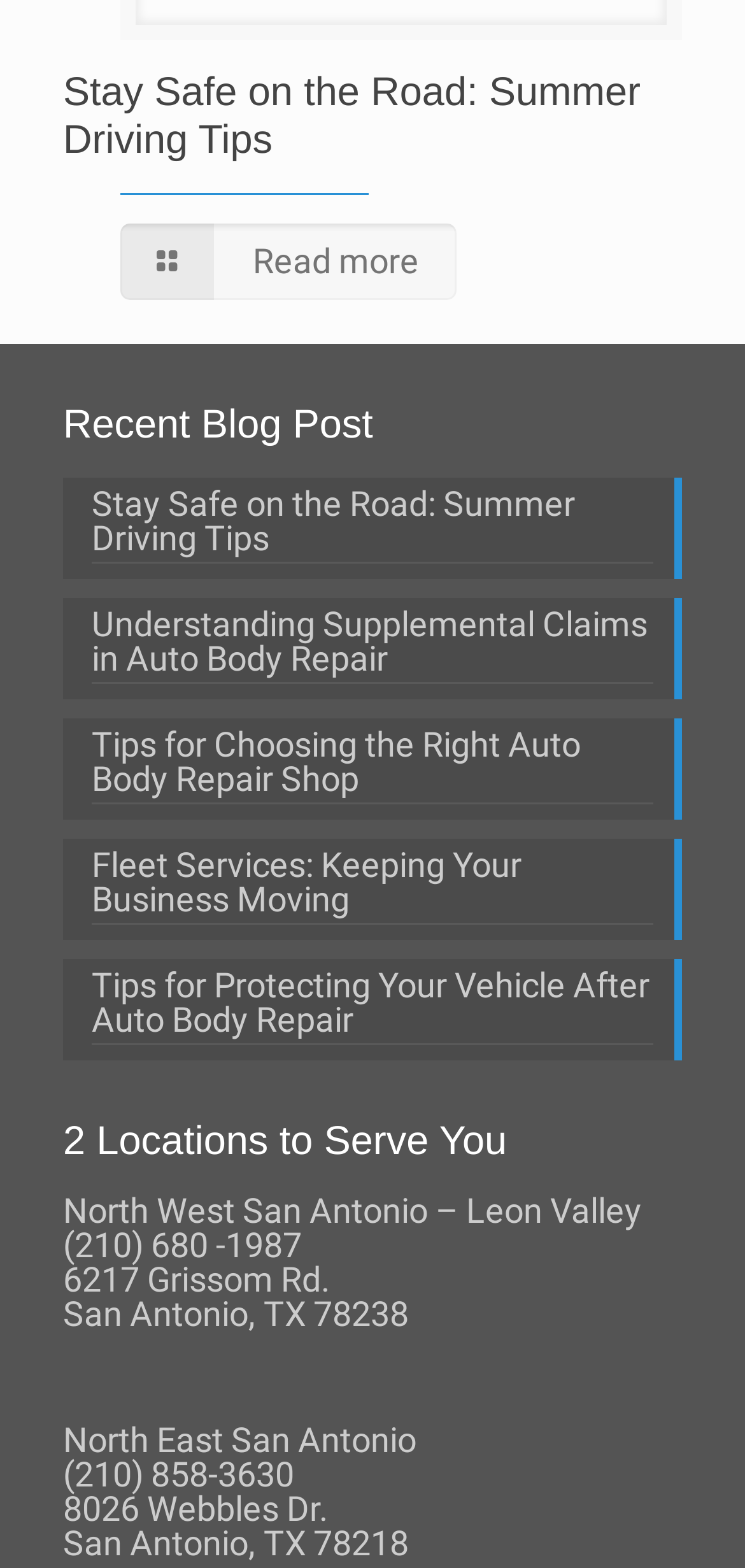Please find the bounding box coordinates for the clickable element needed to perform this instruction: "Get directions to North West San Antonio location".

[0.085, 0.759, 0.862, 0.785]